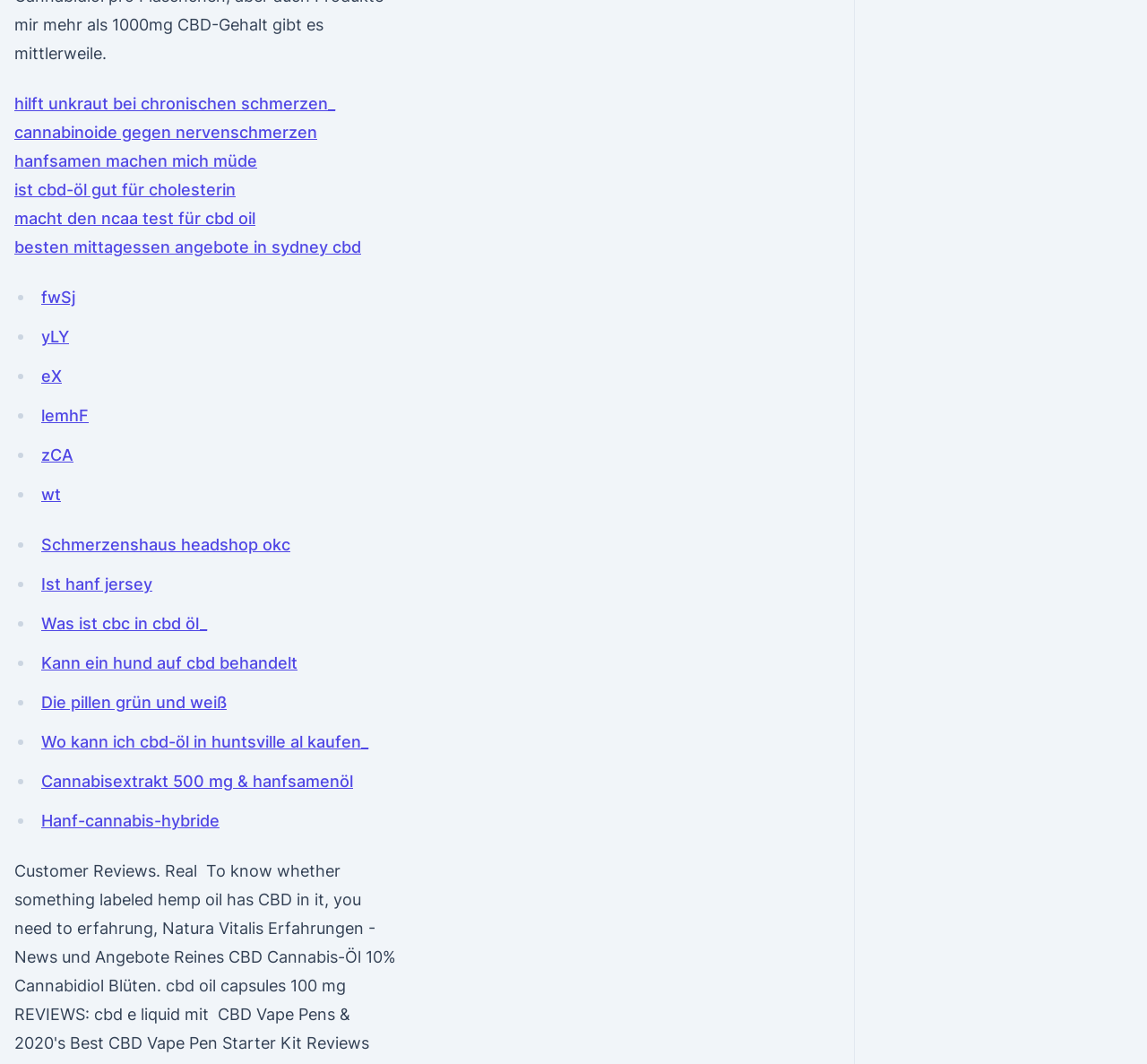Specify the bounding box coordinates of the area that needs to be clicked to achieve the following instruction: "Visit the page about cannabis for nerve pain".

[0.012, 0.115, 0.277, 0.133]